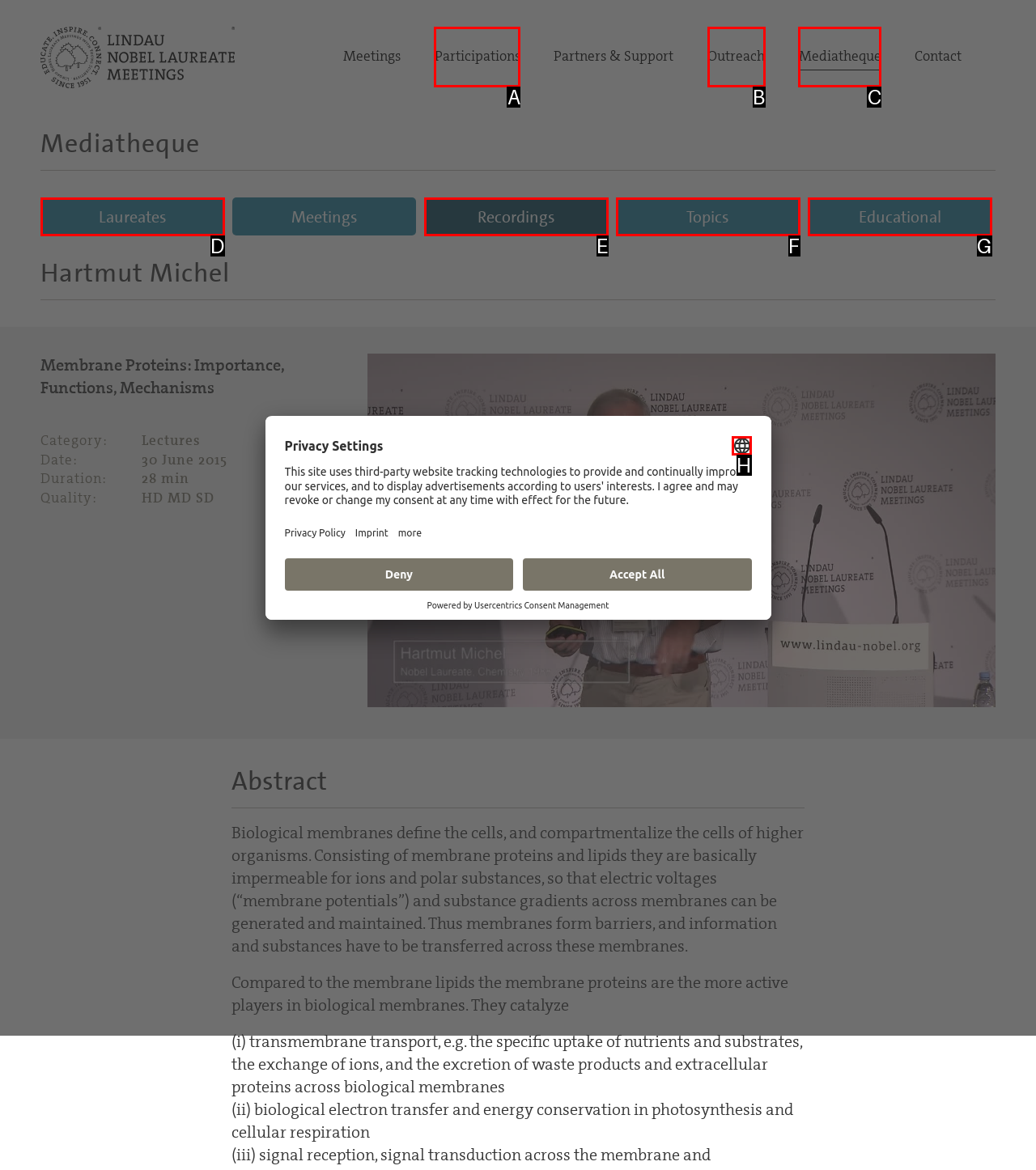To achieve the task: Change the language settings, which HTML element do you need to click?
Respond with the letter of the correct option from the given choices.

H